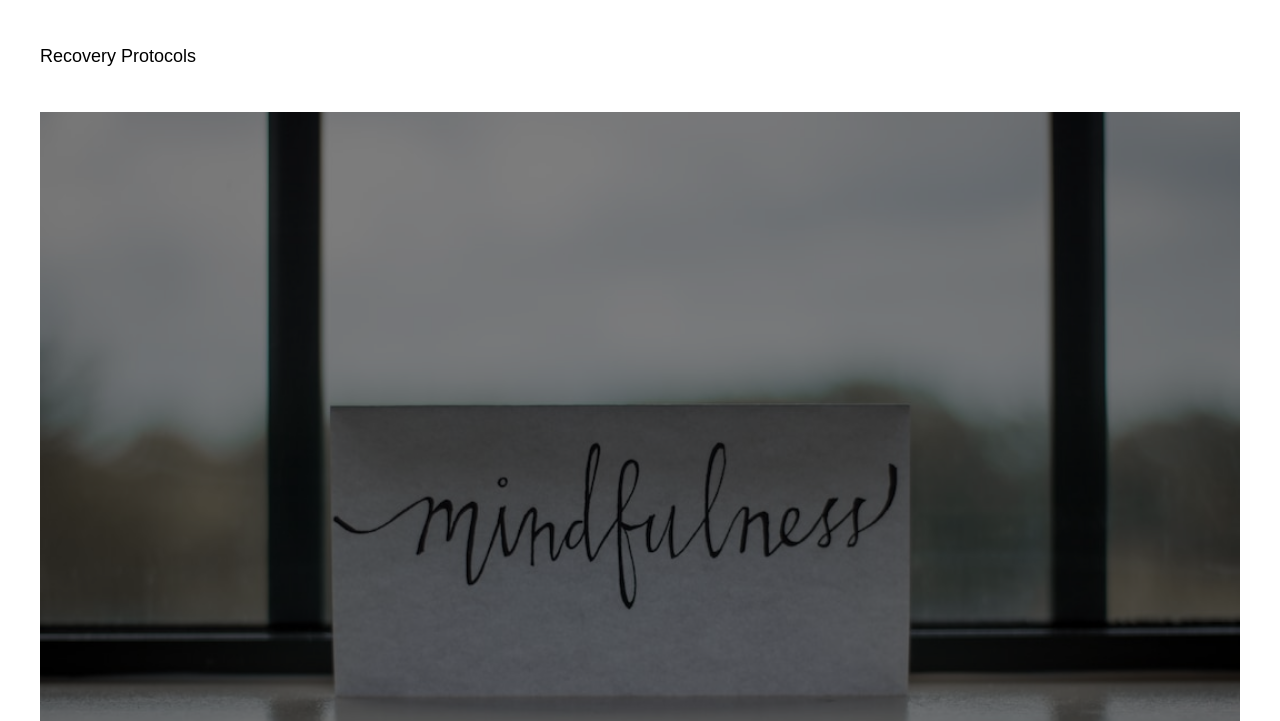Using the format (top-left x, top-left y, bottom-right x, bottom-right y), provide the bounding box coordinates for the described UI element. All values should be floating point numbers between 0 and 1: Recovery Protocols

[0.031, 0.063, 0.153, 0.091]